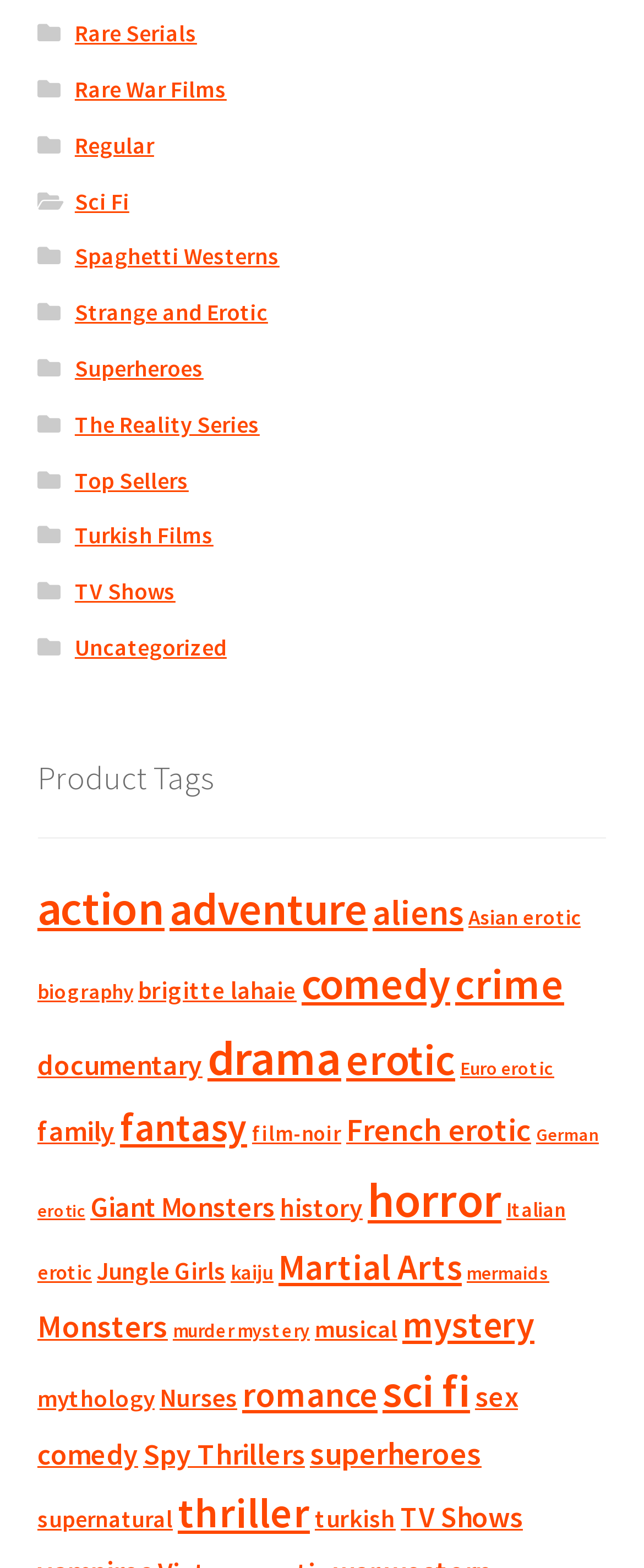Locate the bounding box coordinates of the area that needs to be clicked to fulfill the following instruction: "Click on Rare Serials". The coordinates should be in the format of four float numbers between 0 and 1, namely [left, top, right, bottom].

[0.116, 0.012, 0.306, 0.031]